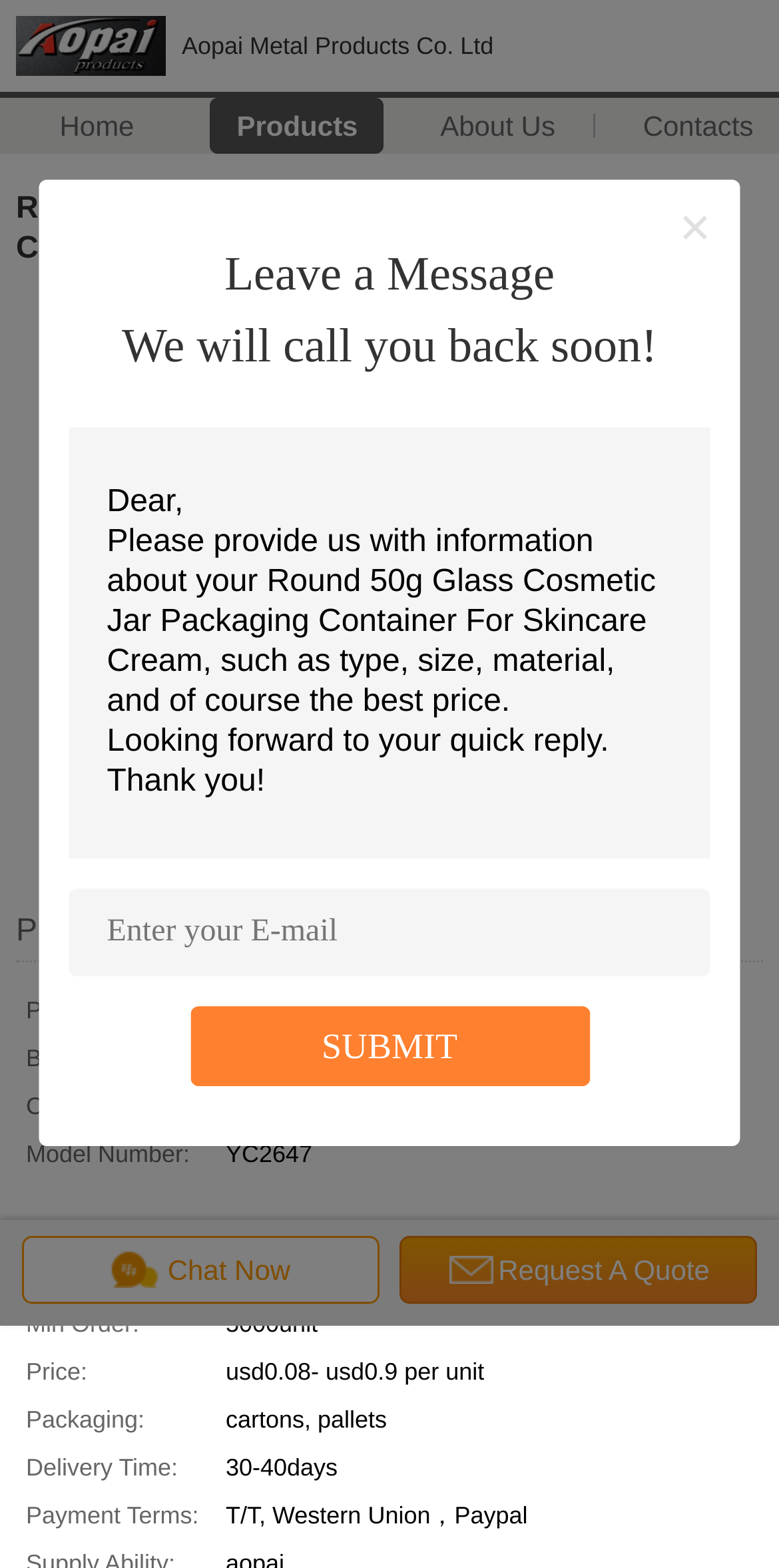Locate the bounding box coordinates of the area that needs to be clicked to fulfill the following instruction: "Click the 'Home' link". The coordinates should be in the format of four float numbers between 0 and 1, namely [left, top, right, bottom].

[0.012, 0.064, 0.236, 0.097]